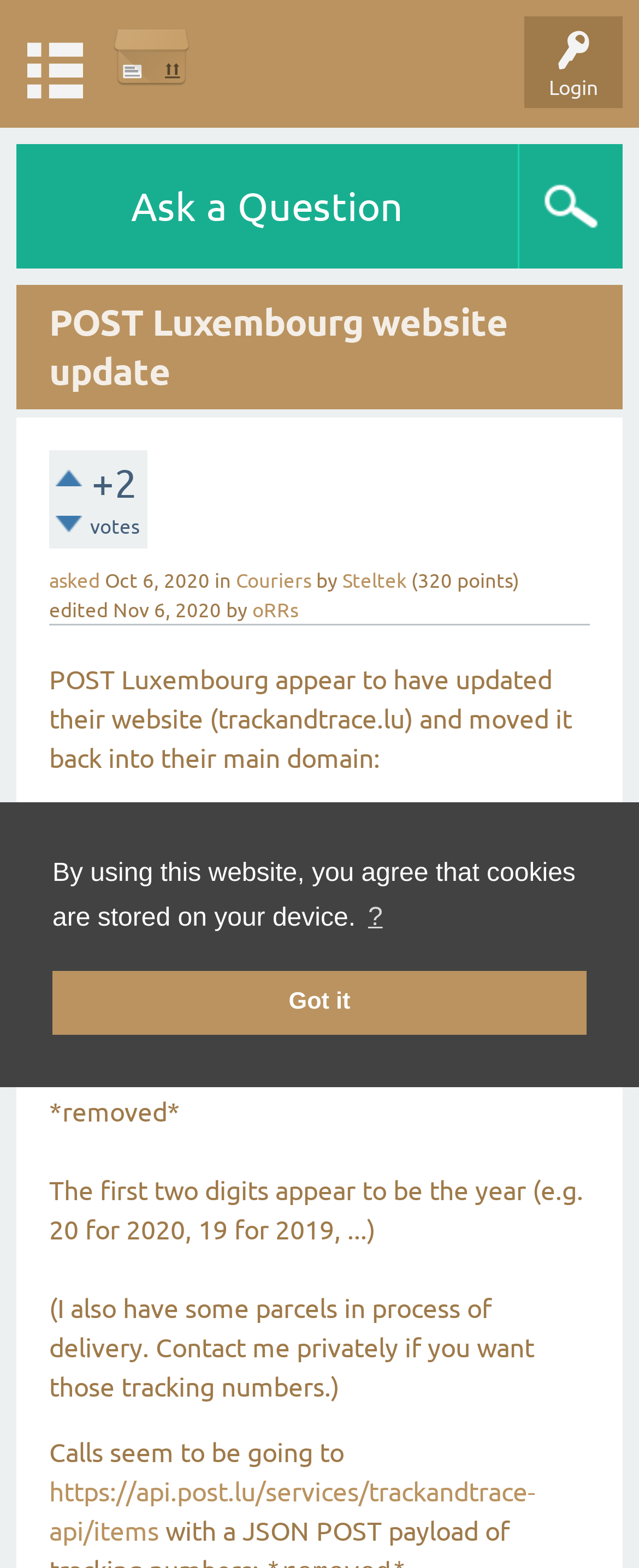Use a single word or phrase to answer the question: What is the domain of the updated website?

post.lu